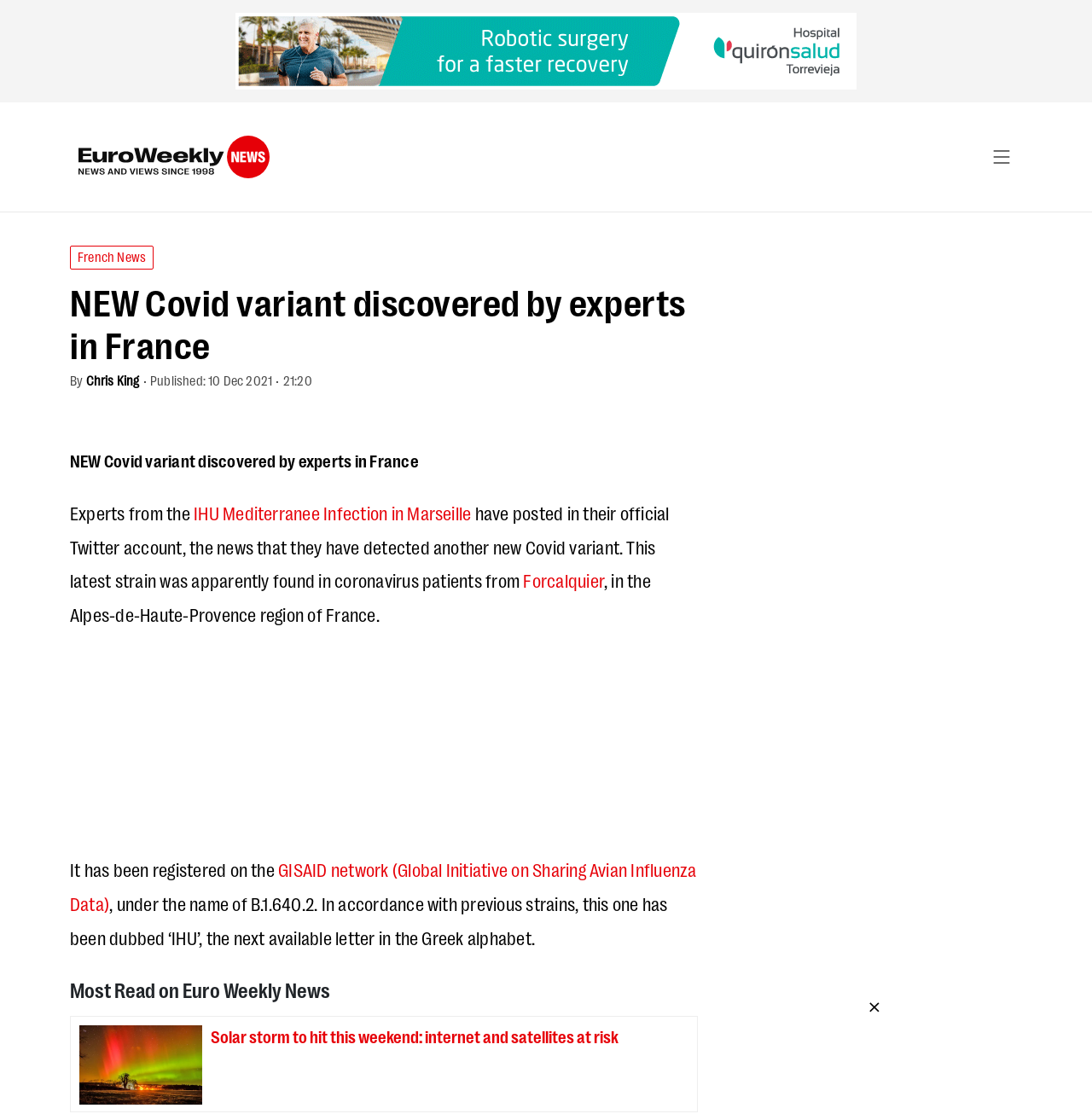Find the bounding box of the web element that fits this description: "IHU Mediterranee Infection in Marseille".

[0.177, 0.449, 0.432, 0.47]